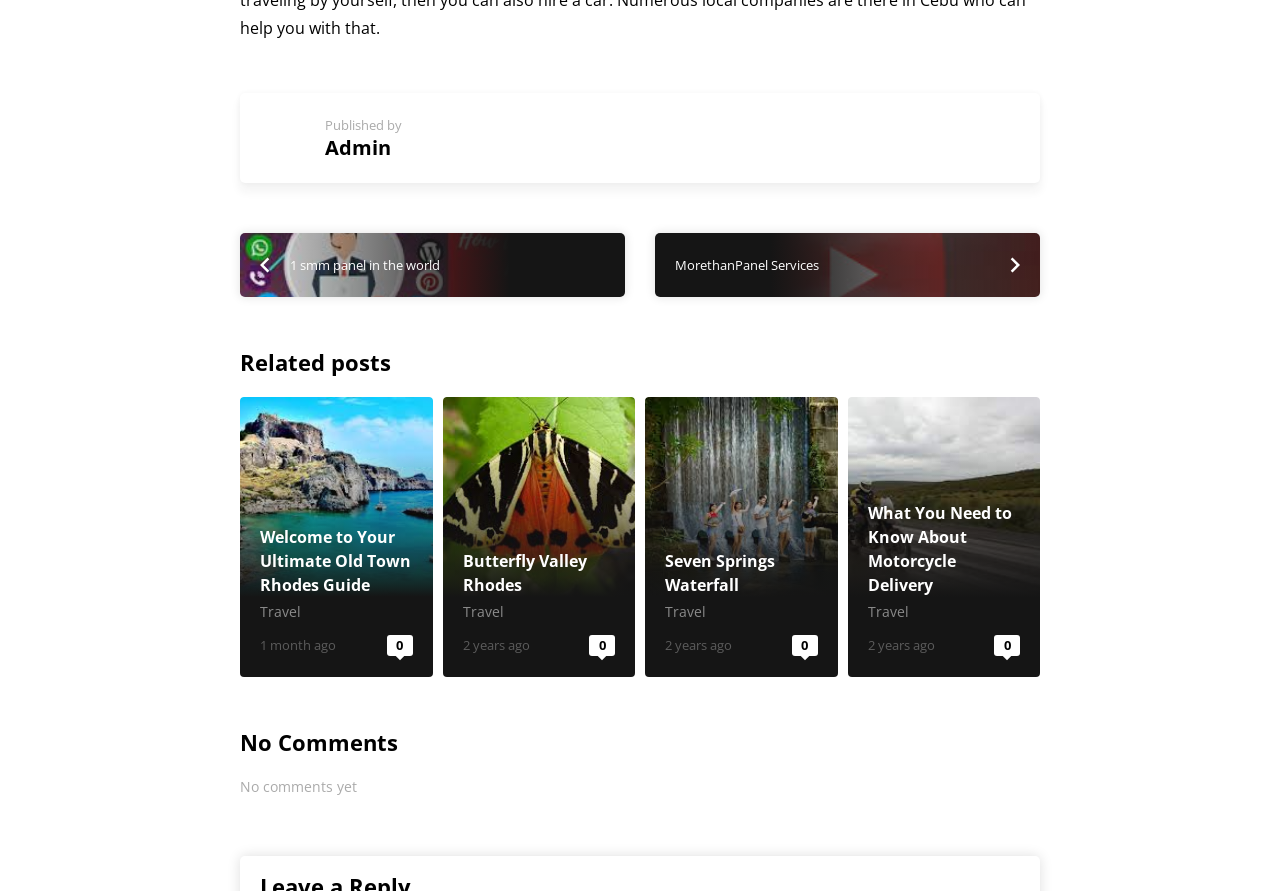How many related posts are there?
Based on the visual details in the image, please answer the question thoroughly.

I counted the number of article elements with heading elements inside, which are located below the 'Related posts' heading. There are four such articles, each with a heading, link, and time element.